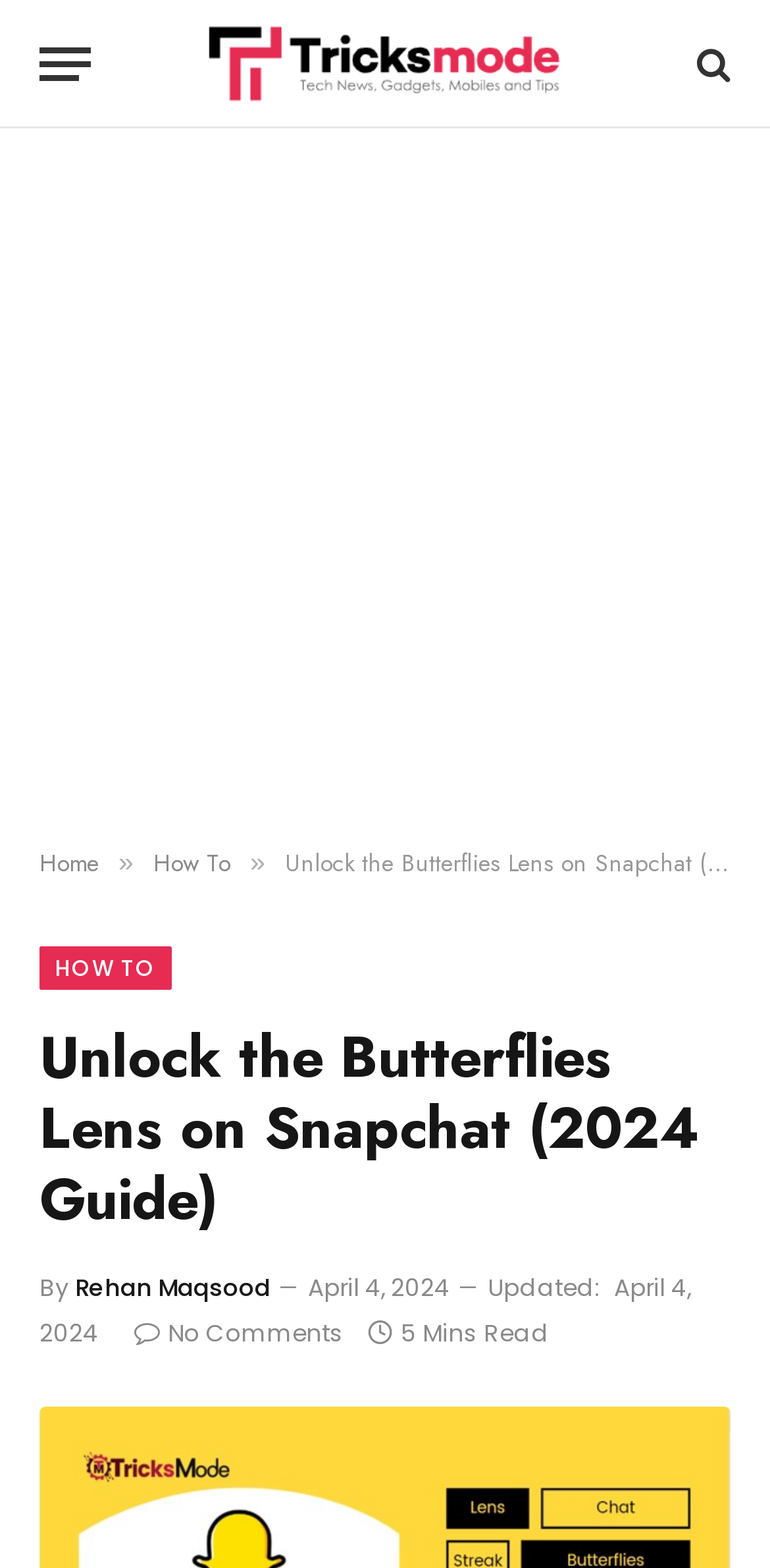Find the bounding box coordinates of the element you need to click on to perform this action: 'Click the menu button'. The coordinates should be represented by four float values between 0 and 1, in the format [left, top, right, bottom].

[0.051, 0.013, 0.118, 0.069]